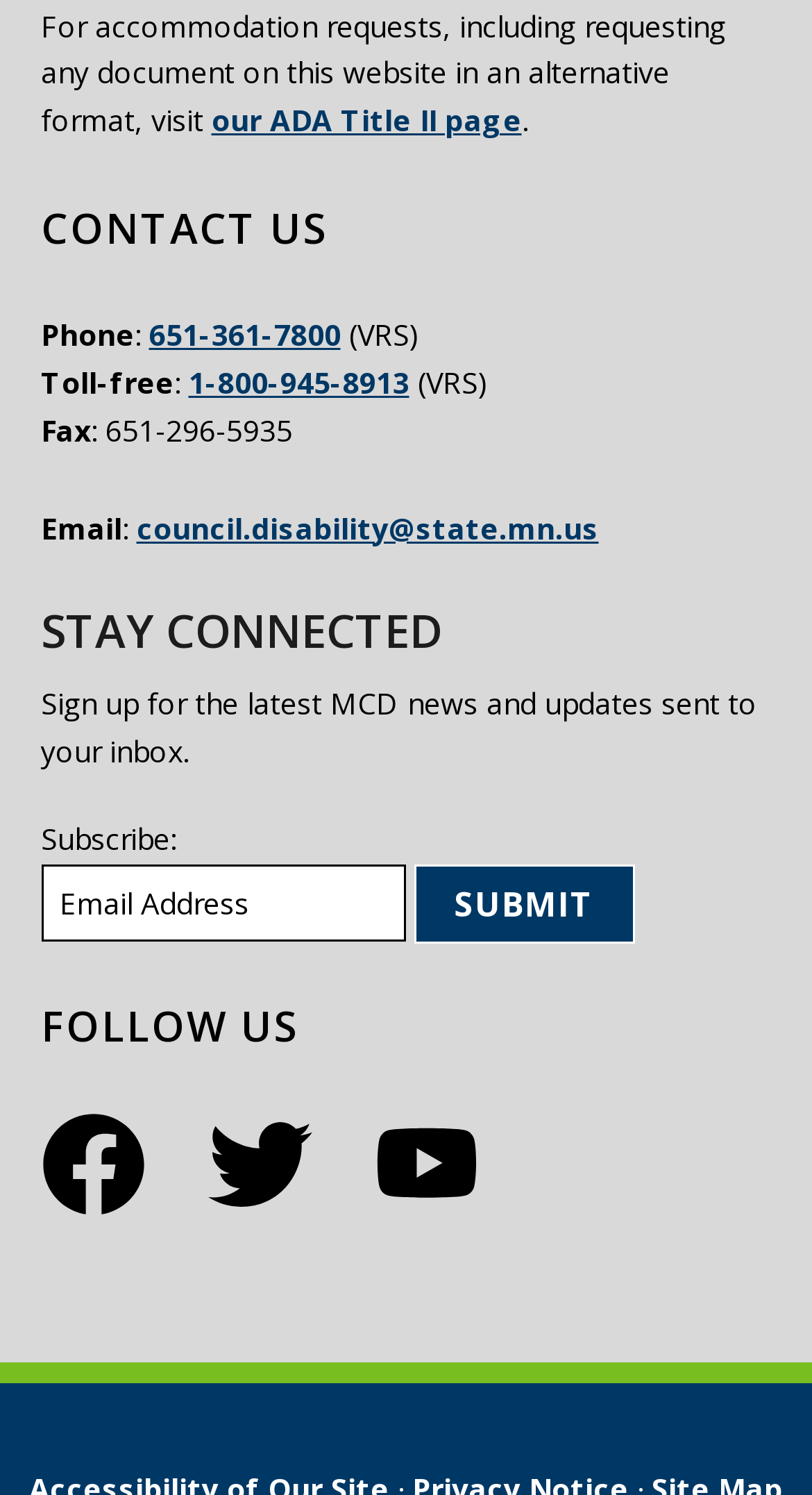What is the fax number for contacting the council?
Give a one-word or short-phrase answer derived from the screenshot.

651-296-5935